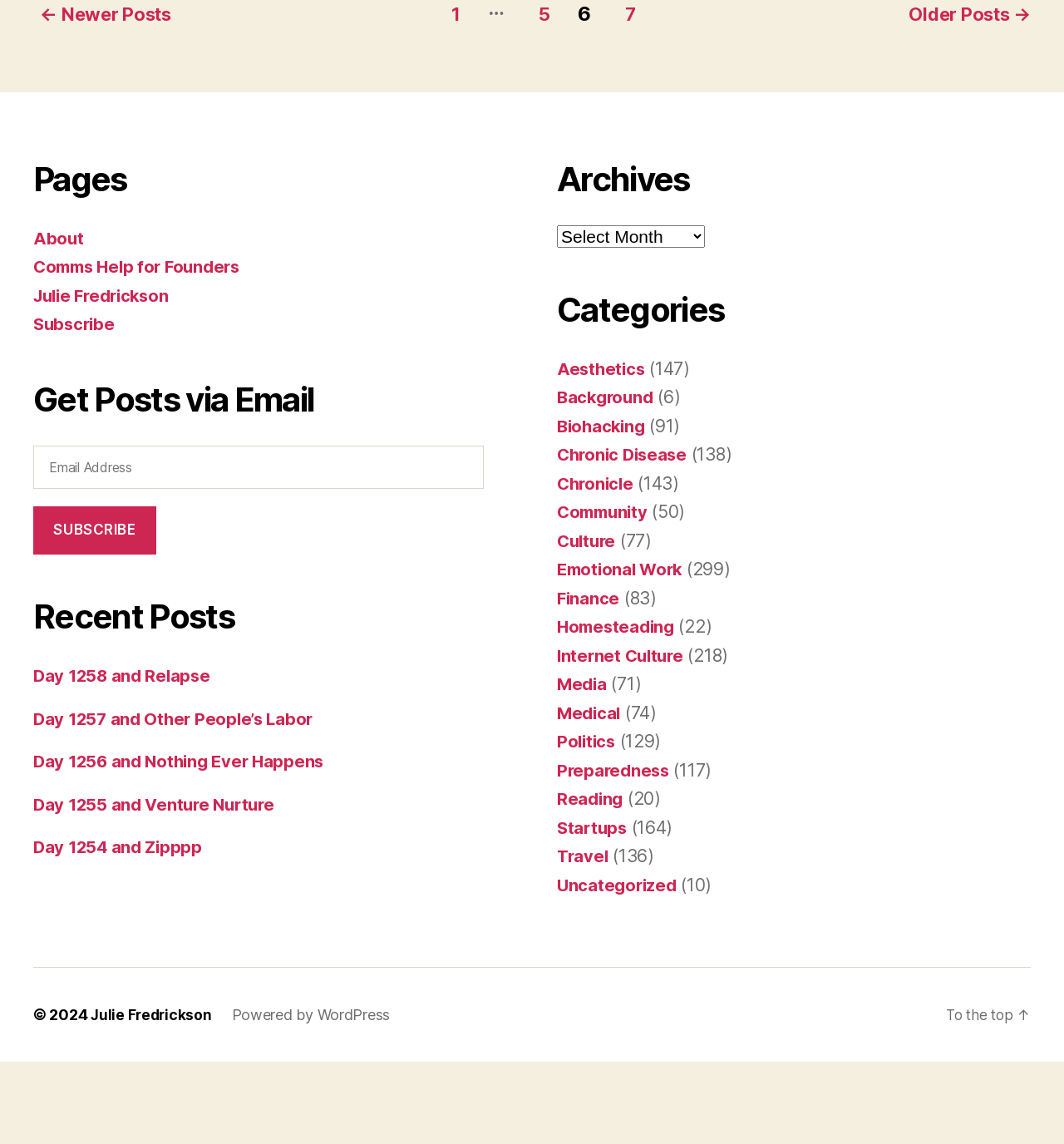Locate the bounding box coordinates of the area where you should click to accomplish the instruction: "View the 'About' page".

[0.031, 0.271, 0.079, 0.289]